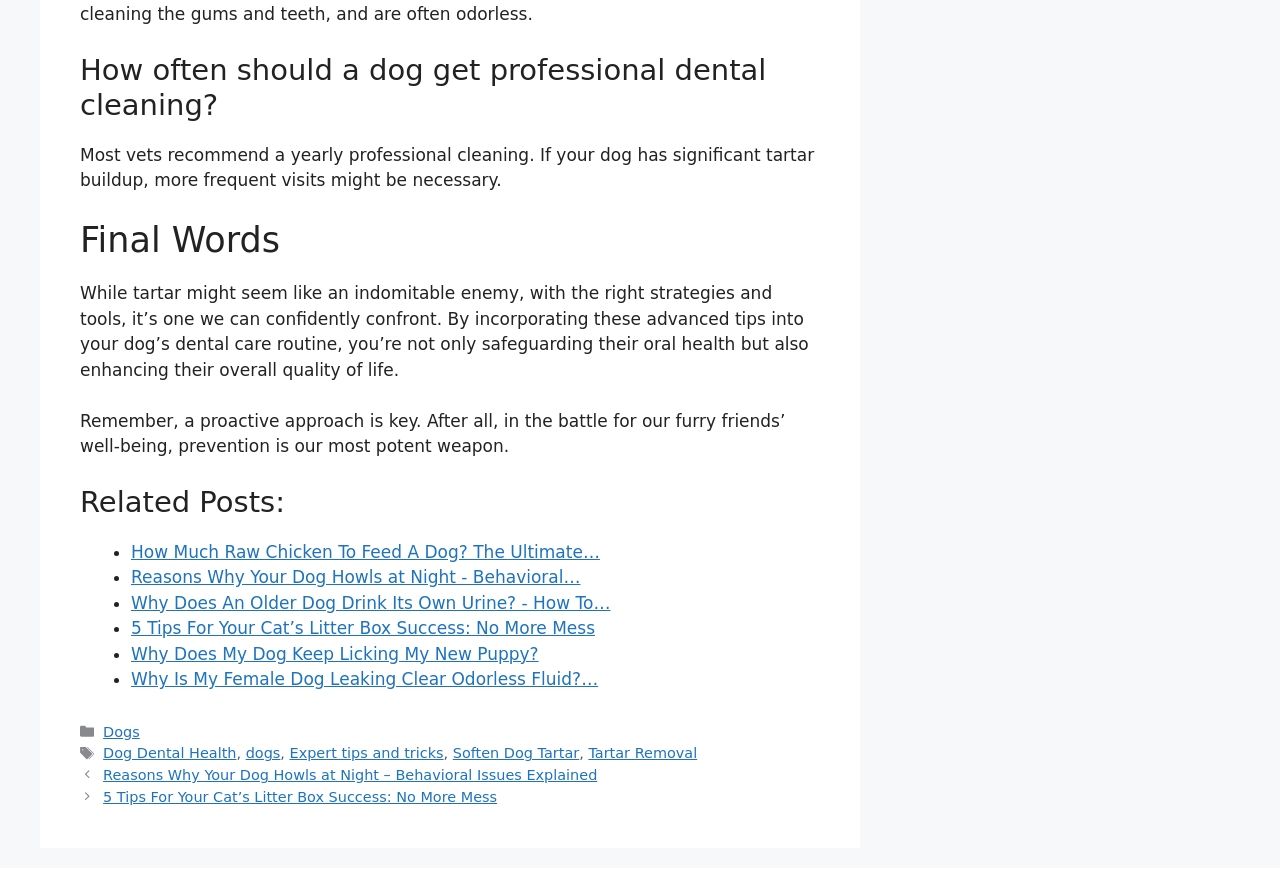What is the topic of the related post 'How Much Raw Chicken To Feed A Dog?'
Give a thorough and detailed response to the question.

The related post 'How Much Raw Chicken To Feed A Dog?' is listed under the 'Related Posts:' section, and based on the title, it appears to be about feeding dogs raw chicken, so the topic is likely dog feeding.